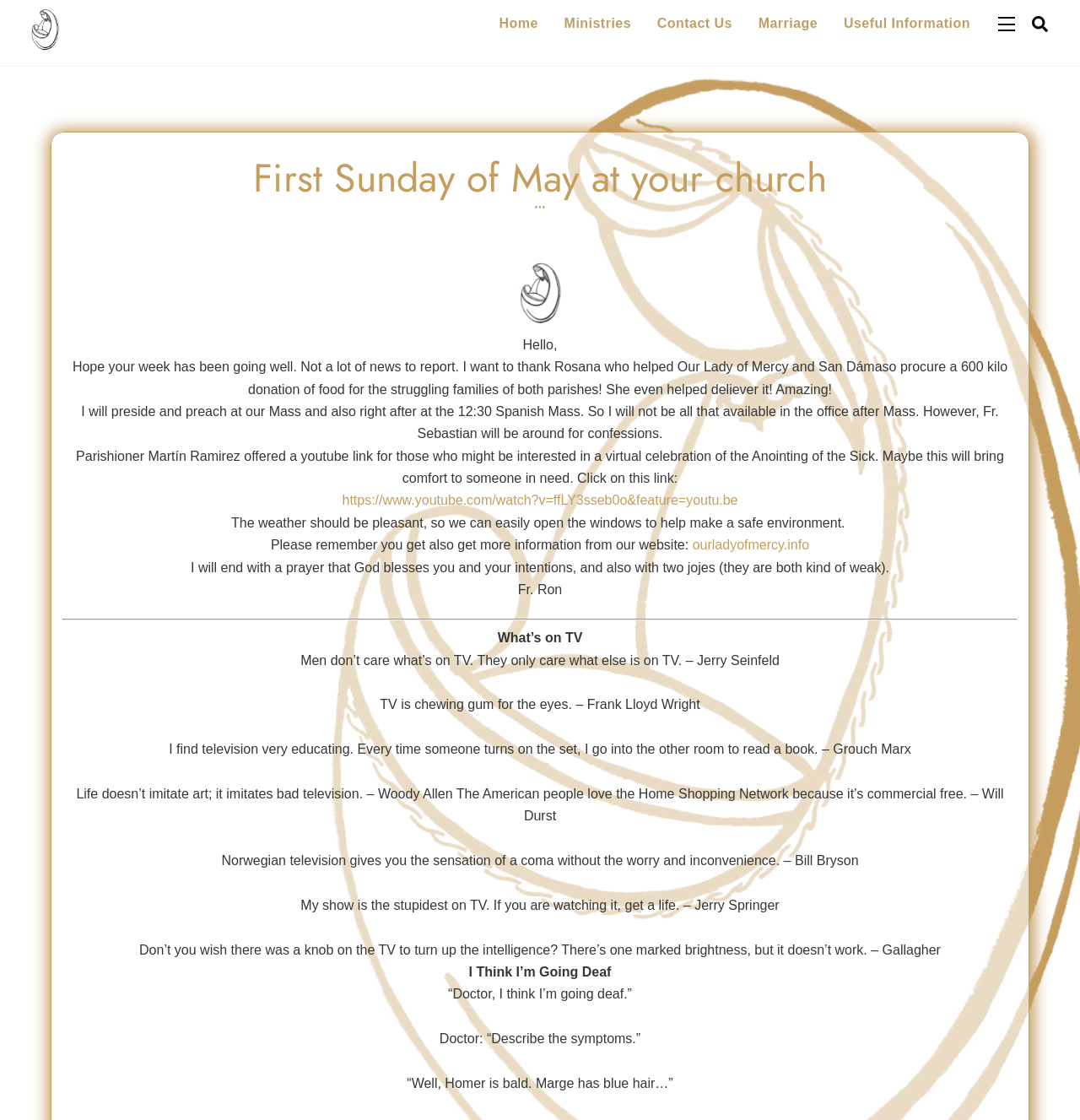Respond concisely with one word or phrase to the following query:
What is the name of the church mentioned in the webpage?

Our Lady of Mercy